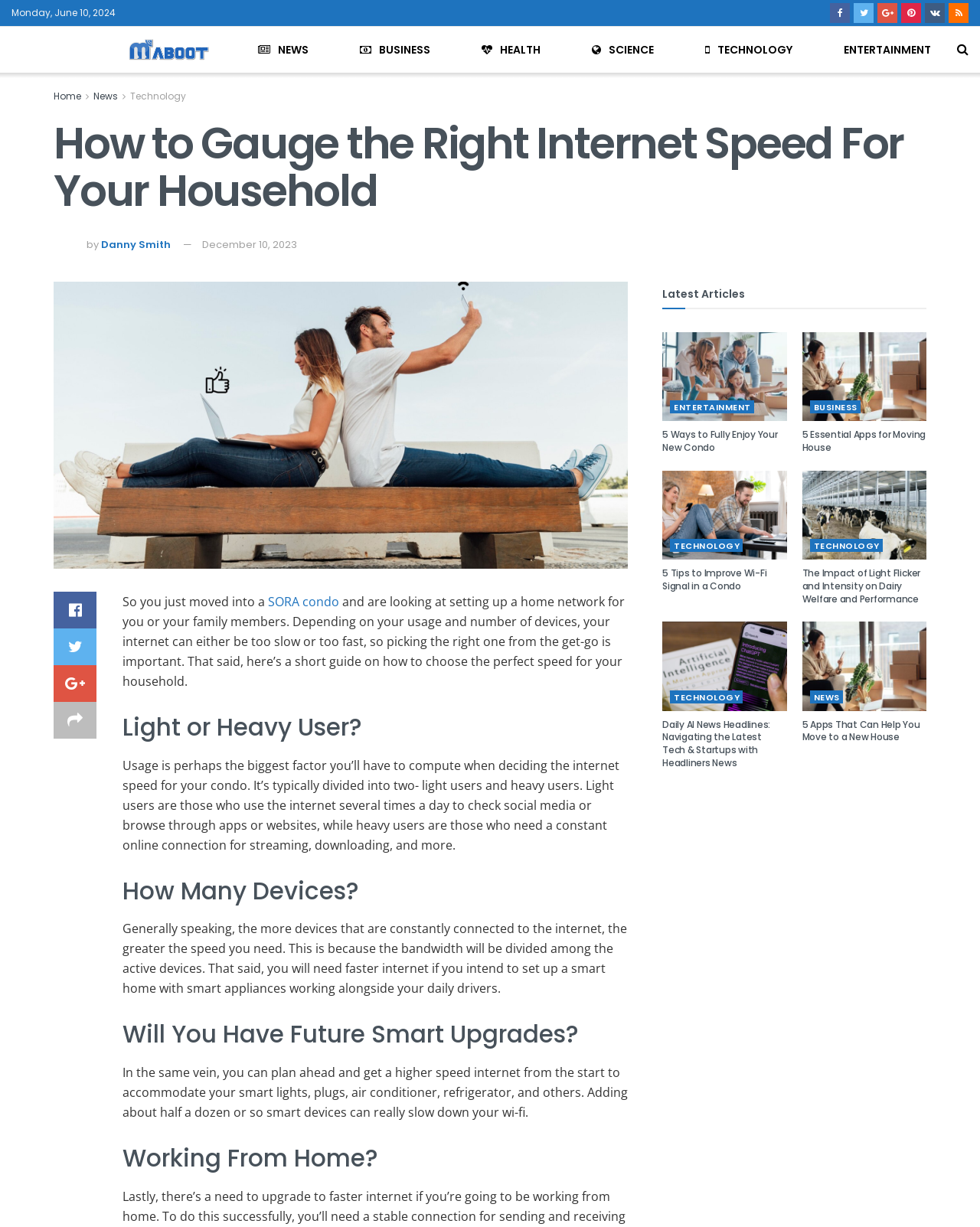Can you find the bounding box coordinates for the element that needs to be clicked to execute this instruction: "click on the Maboot link"? The coordinates should be given as four float numbers between 0 and 1, i.e., [left, top, right, bottom].

[0.012, 0.03, 0.215, 0.051]